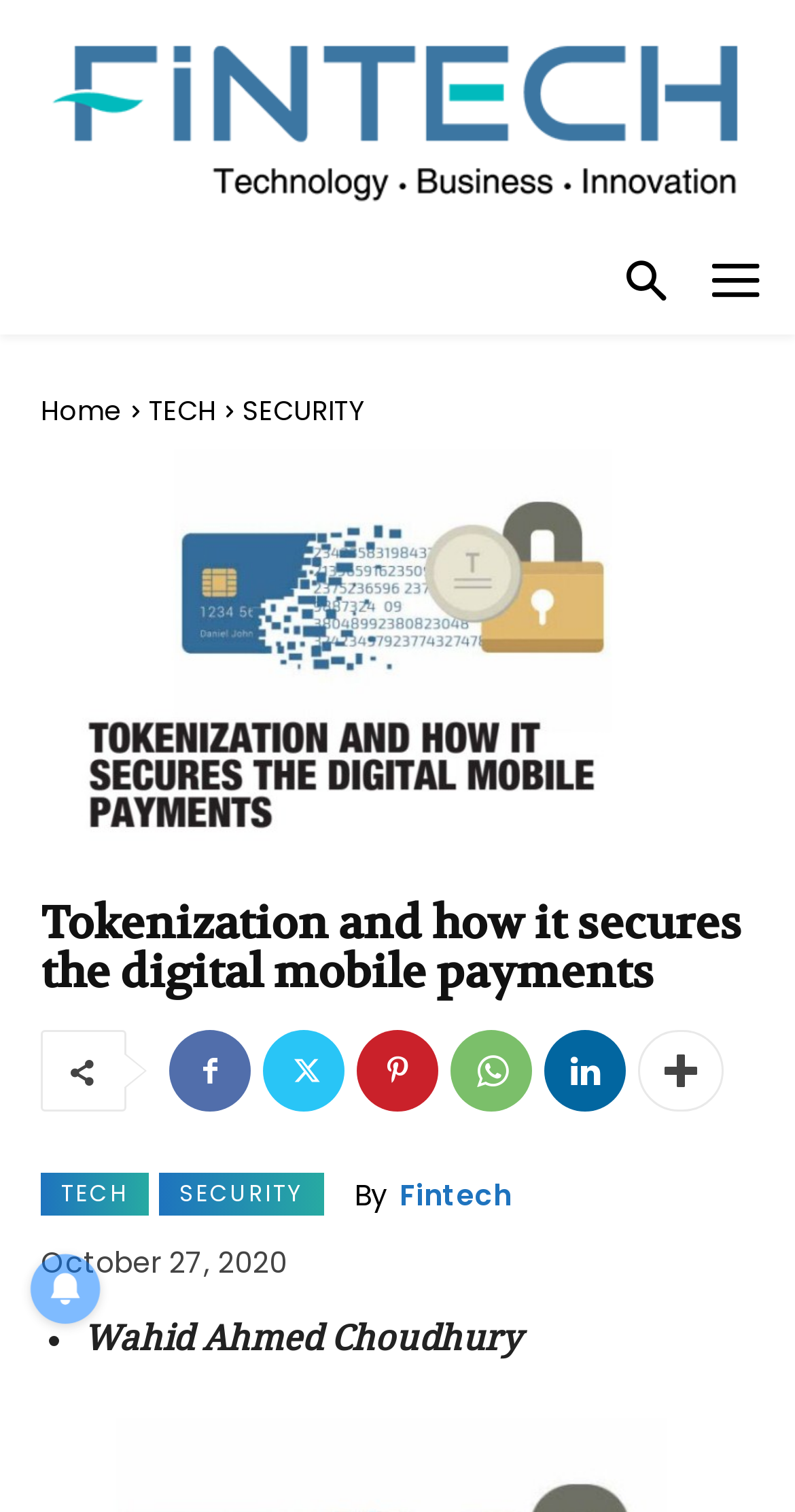Answer the question with a single word or phrase: 
How many social media links are there?

5